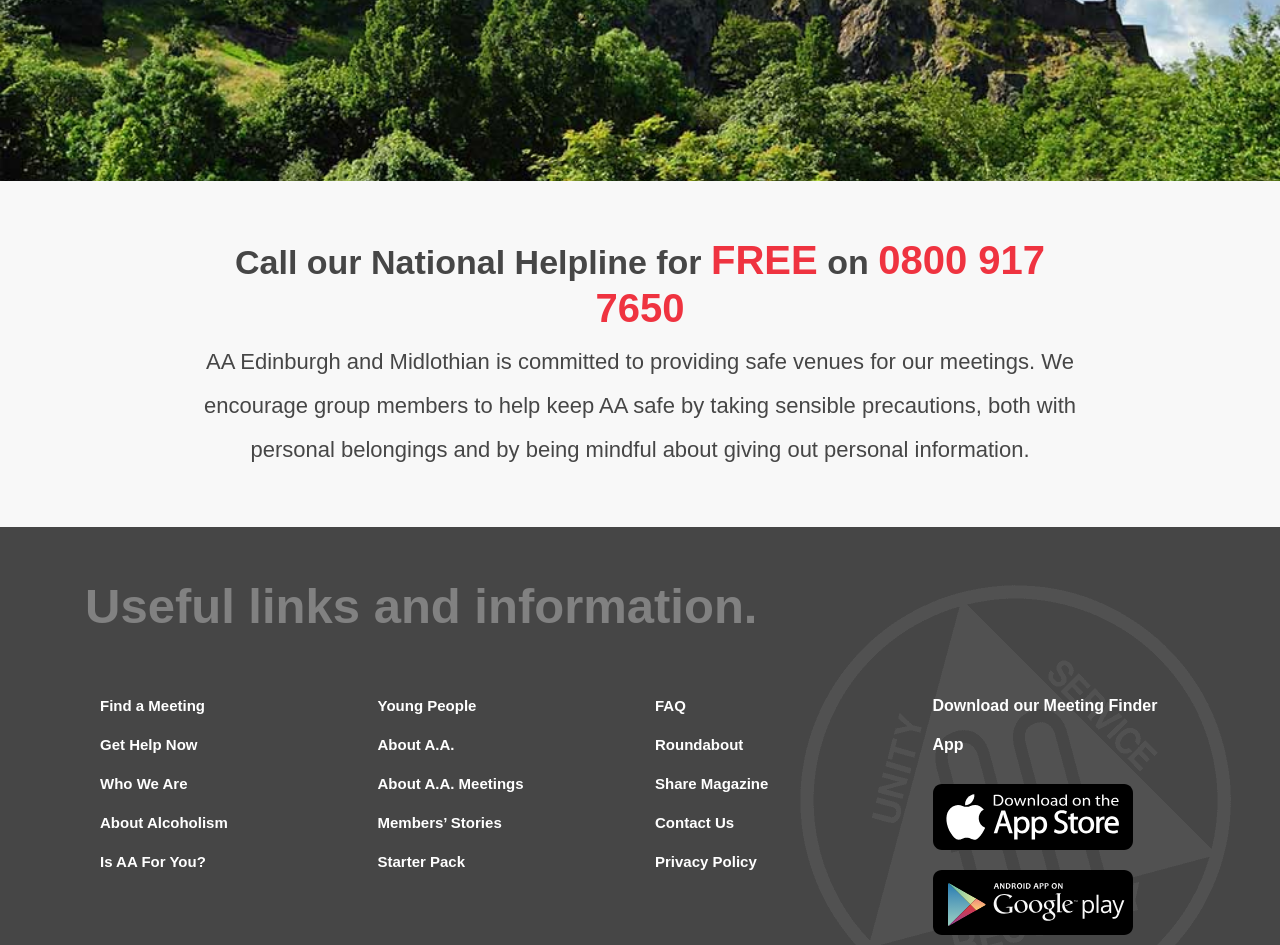How many images are available on the webpage?
Ensure your answer is thorough and detailed.

The number of images on the webpage can be found by counting the number of image elements, which are nested under the link elements. There are two image elements, one under each of the two link elements.